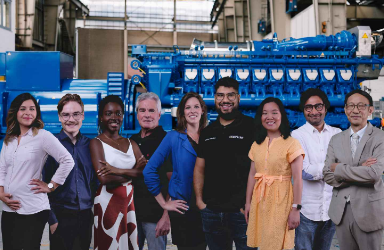Explain the details of the image you are viewing.

The image features a diverse group of professionals posing confidently in a manufacturing environment related to energy solutions. They stand in front of a large, bright blue gas engine, showcasing the technological advancements of the MWM brand, which has a tradition of over 150 years in developing sustainable energy systems. This assembly of individuals reflects a commitment to innovation and teamwork in the realm of eco-friendly energy solutions. Each person contributes to the legacy of excellence exemplified by the company, indicating a collaborative effort in advancing efficient and reliable cogeneration systems distributed globally. The backdrop emphasizes the state-of-the-art facilities associated with MWM's groundbreaking work in decentralized energy generation, highlighting the brand's leadership in the industry.